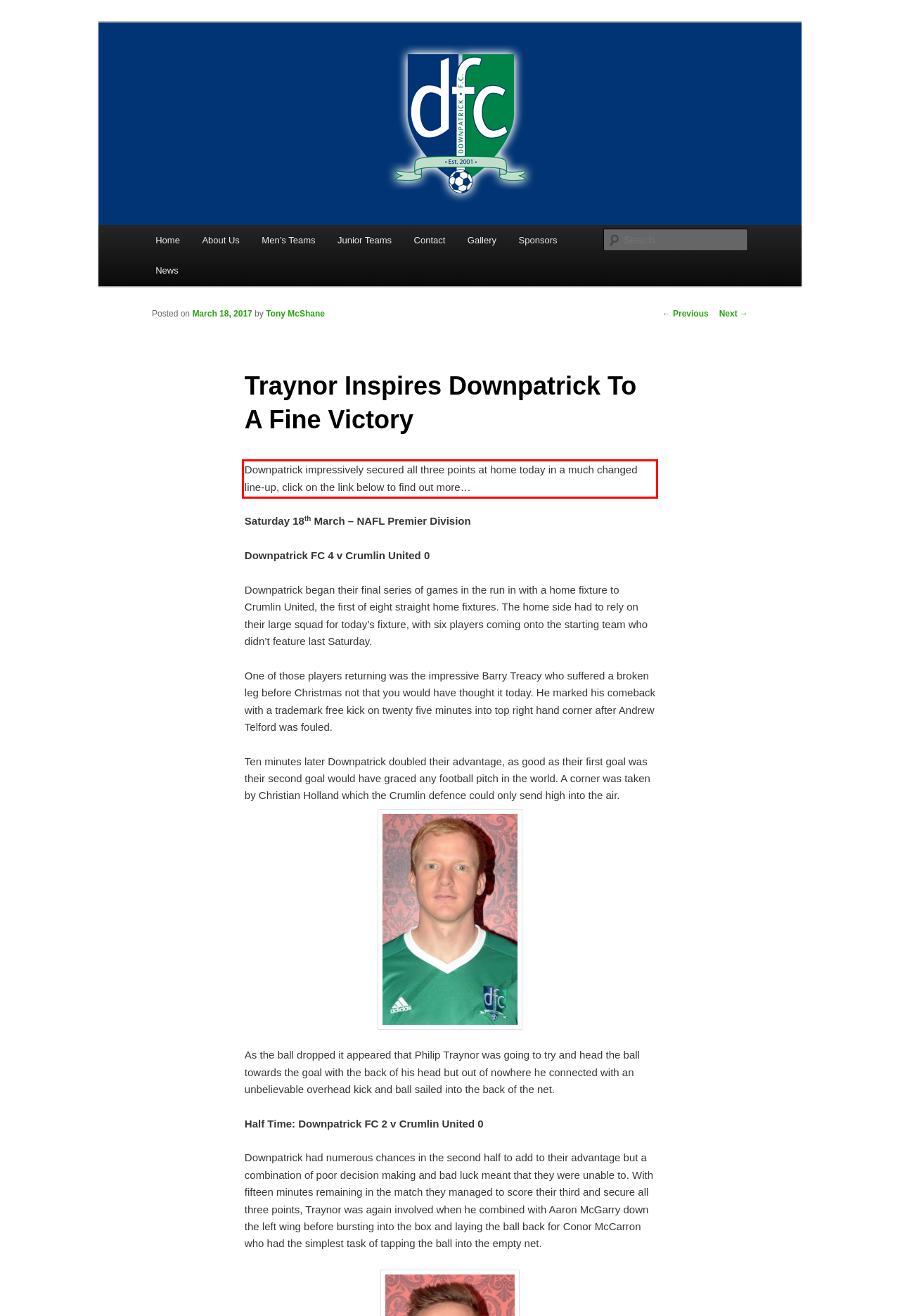Analyze the red bounding box in the provided webpage screenshot and generate the text content contained within.

Downpatrick impressively secured all three points at home today in a much changed line-up, click on the link below to find out more…